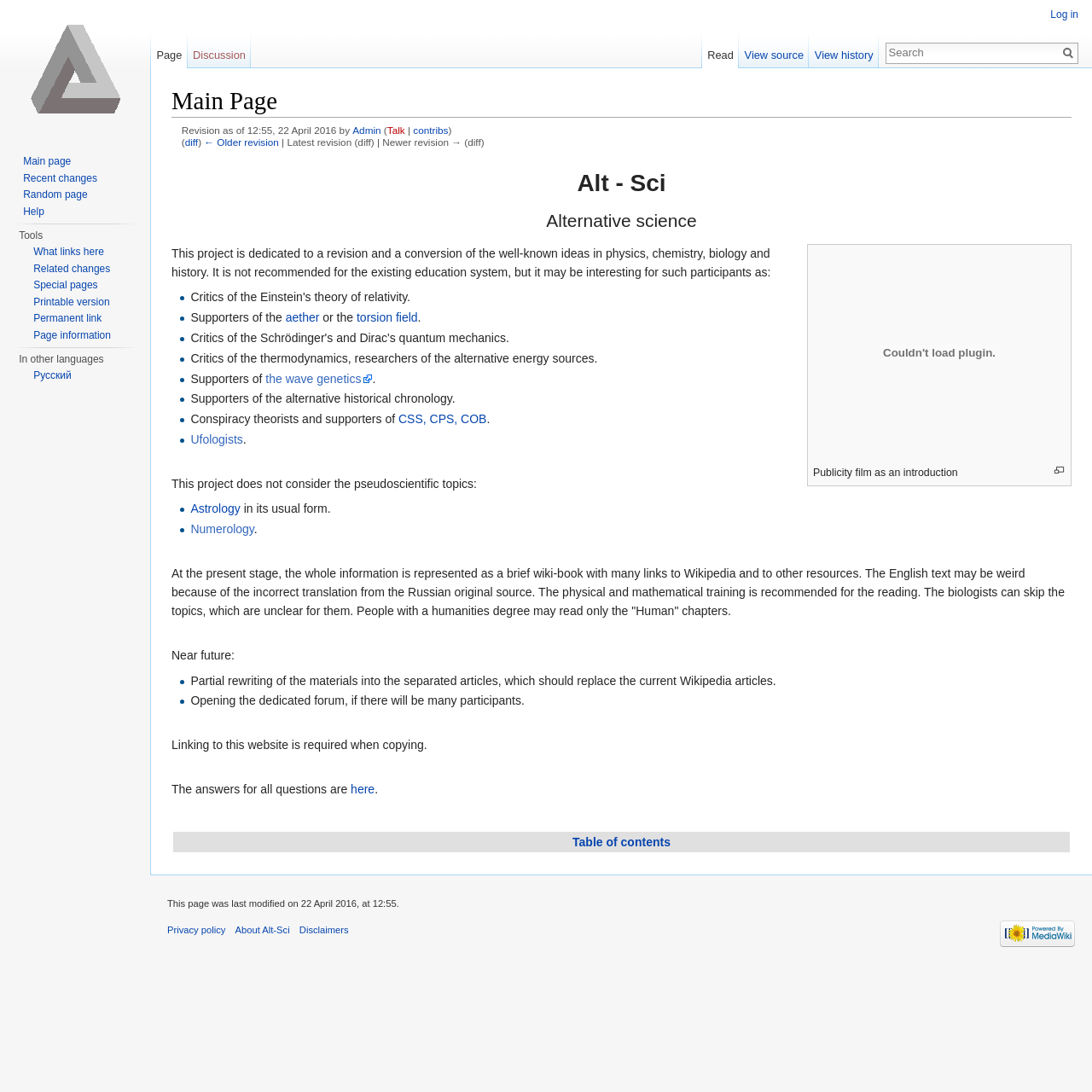What is required when copying from this website?
From the screenshot, supply a one-word or short-phrase answer.

Linking to this website